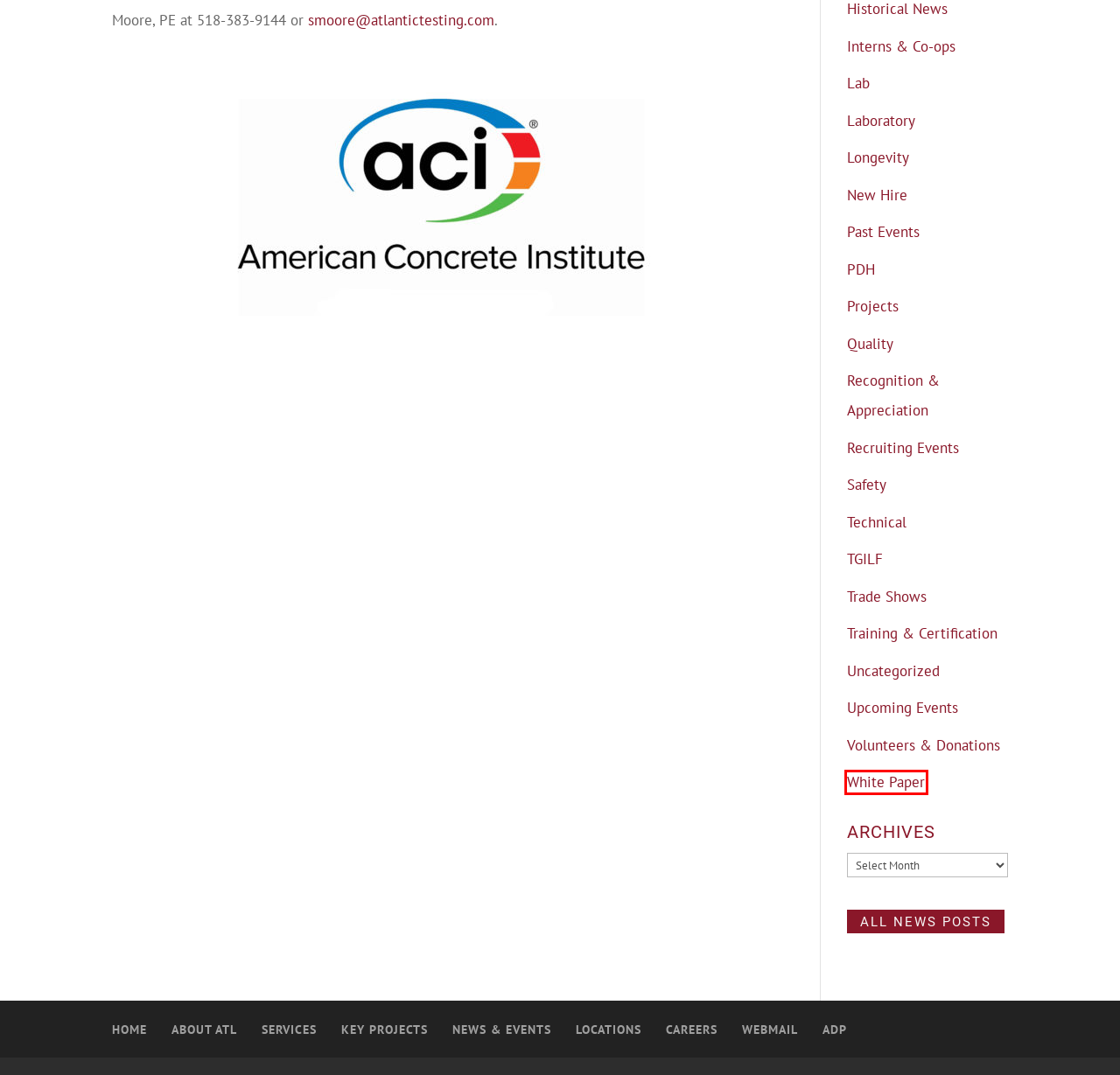You have a screenshot showing a webpage with a red bounding box highlighting an element. Choose the webpage description that best fits the new webpage after clicking the highlighted element. The descriptions are:
A. News & Events - Atlantic Testing Laboratories
B. Federation Redirector
C. Quality Archives - Atlantic Testing Laboratories
D. Careers - Atlantic Testing Laboratories
E. White Paper Archives - Atlantic Testing Laboratories
F. PDH Archives - Atlantic Testing Laboratories
G. Volunteers & Donations Archives - Atlantic Testing Laboratories
H. Safety Archives - Atlantic Testing Laboratories

E